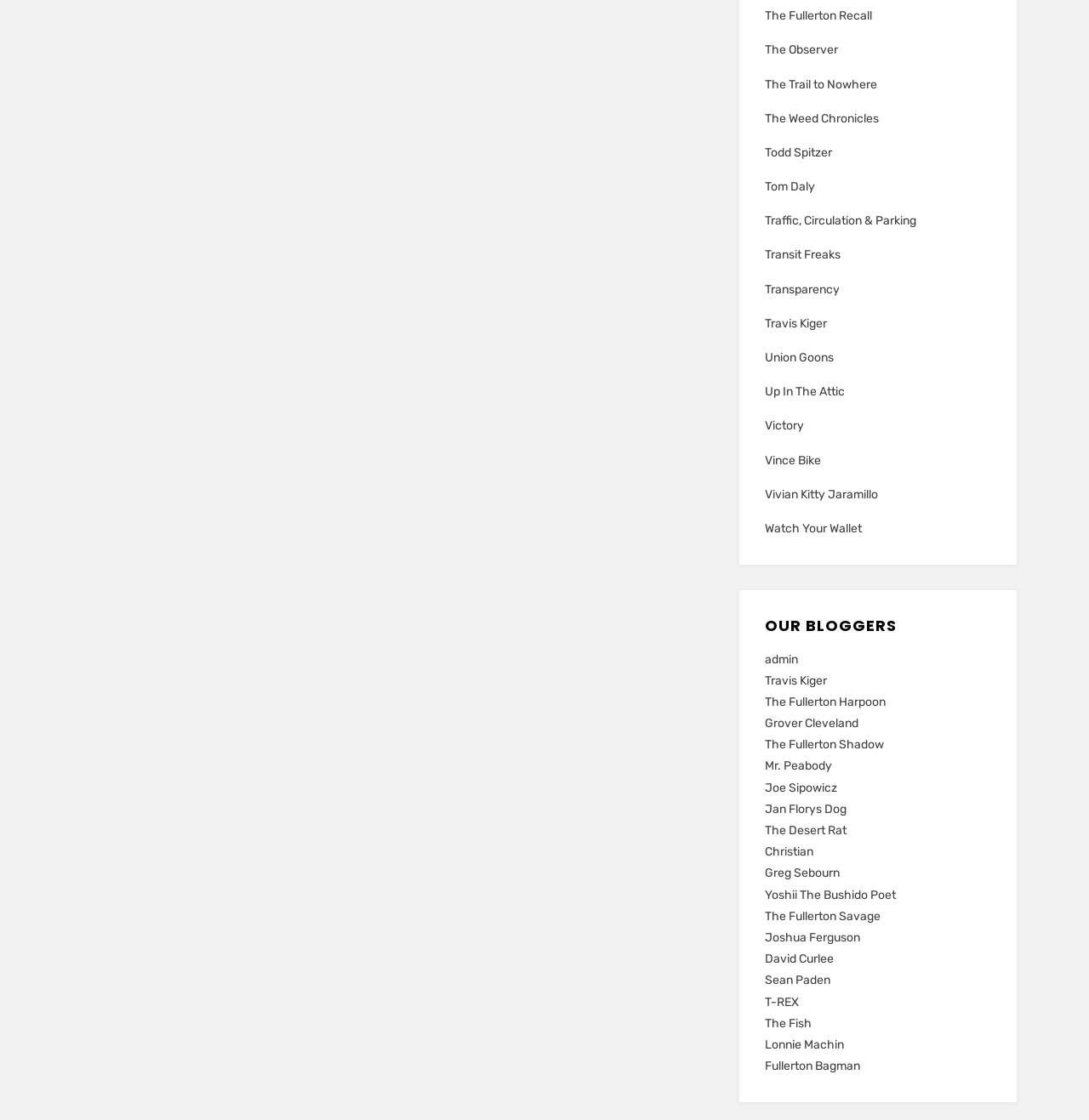Identify the bounding box of the UI element described as follows: "T-REX". Provide the coordinates as four float numbers in the range of 0 to 1 [left, top, right, bottom].

[0.702, 0.885, 0.733, 0.898]